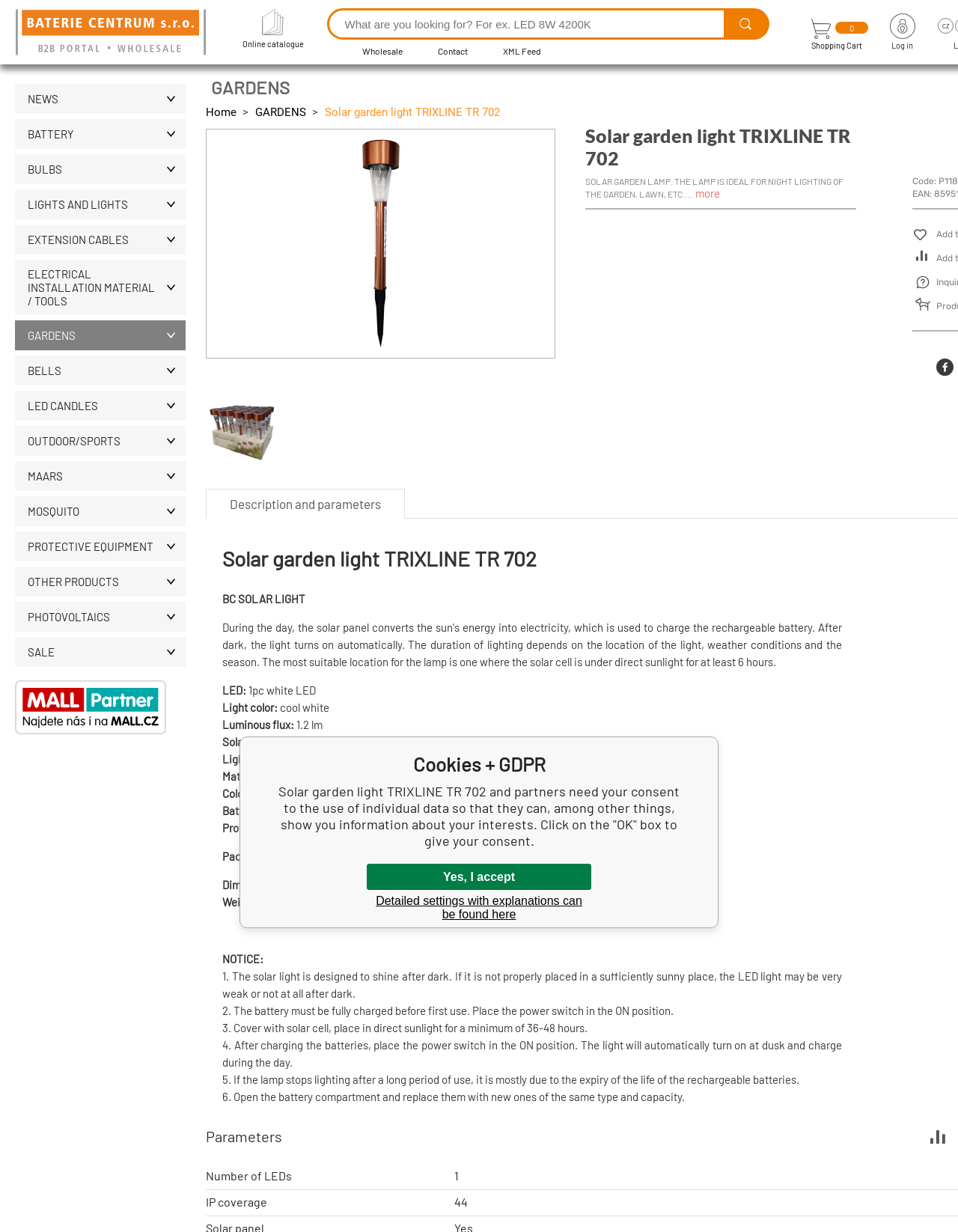Please specify the bounding box coordinates of the clickable region necessary for completing the following instruction: "Search for products". The coordinates must consist of four float numbers between 0 and 1, i.e., [left, top, right, bottom].

[0.341, 0.0, 0.803, 0.054]